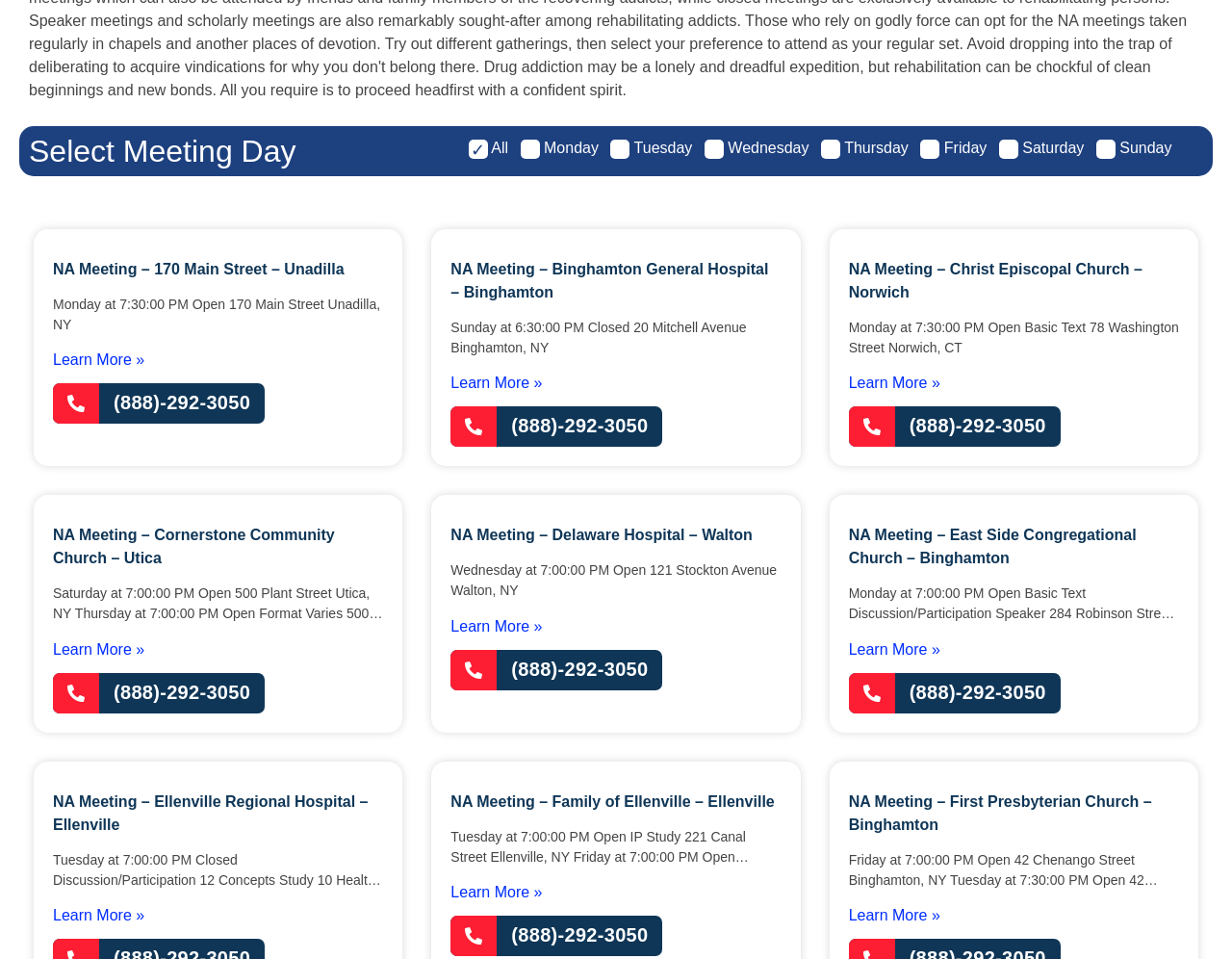What is the phone number for NA Meeting at Binghamton General Hospital?
Look at the image and answer the question using a single word or phrase.

(888)-292-3050